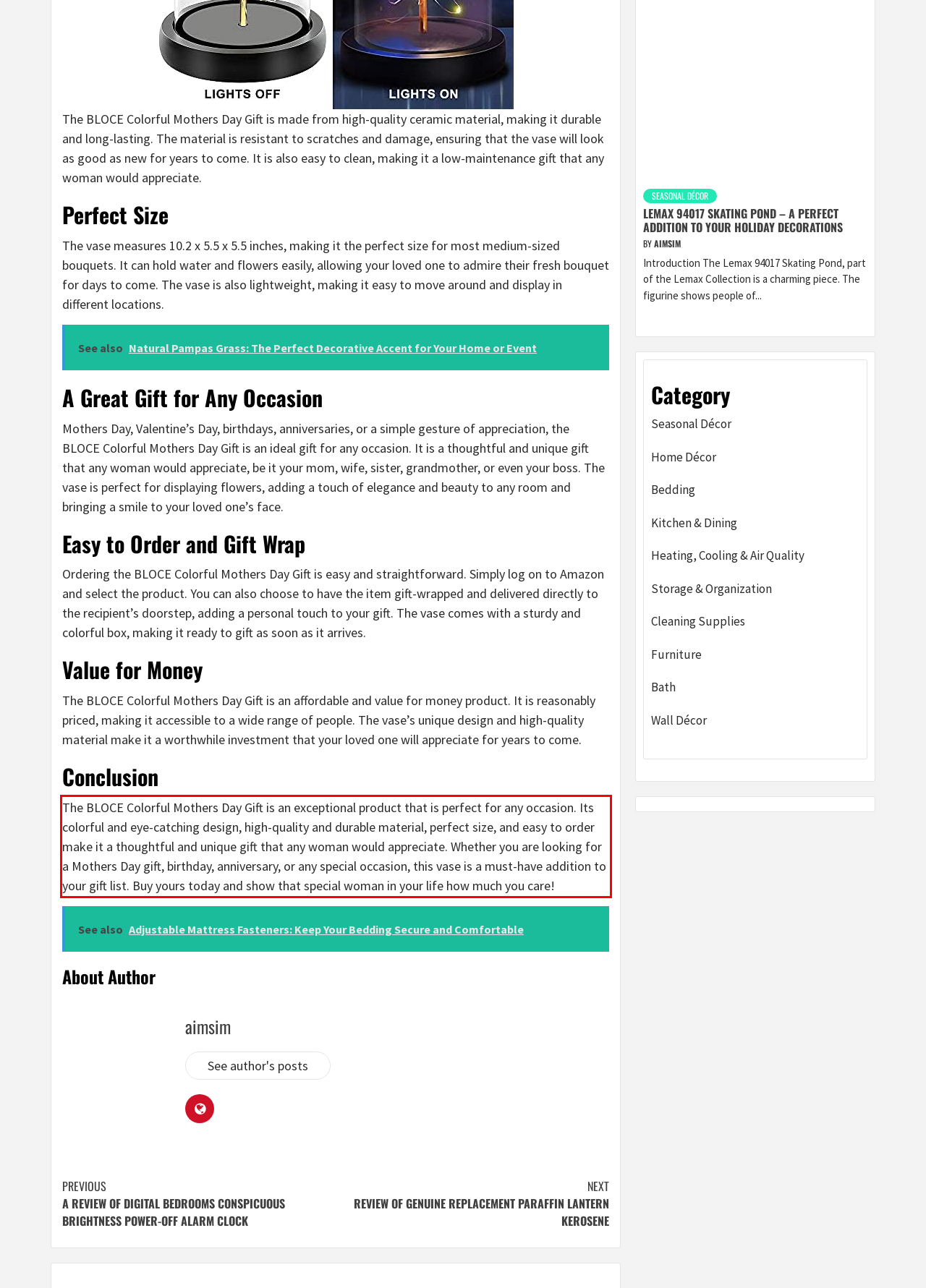Given a screenshot of a webpage containing a red rectangle bounding box, extract and provide the text content found within the red bounding box.

The BLOCE Colorful Mothers Day Gift is an exceptional product that is perfect for any occasion. Its colorful and eye-catching design, high-quality and durable material, perfect size, and easy to order make it a thoughtful and unique gift that any woman would appreciate. Whether you are looking for a Mothers Day gift, birthday, anniversary, or any special occasion, this vase is a must-have addition to your gift list. Buy yours today and show that special woman in your life how much you care!